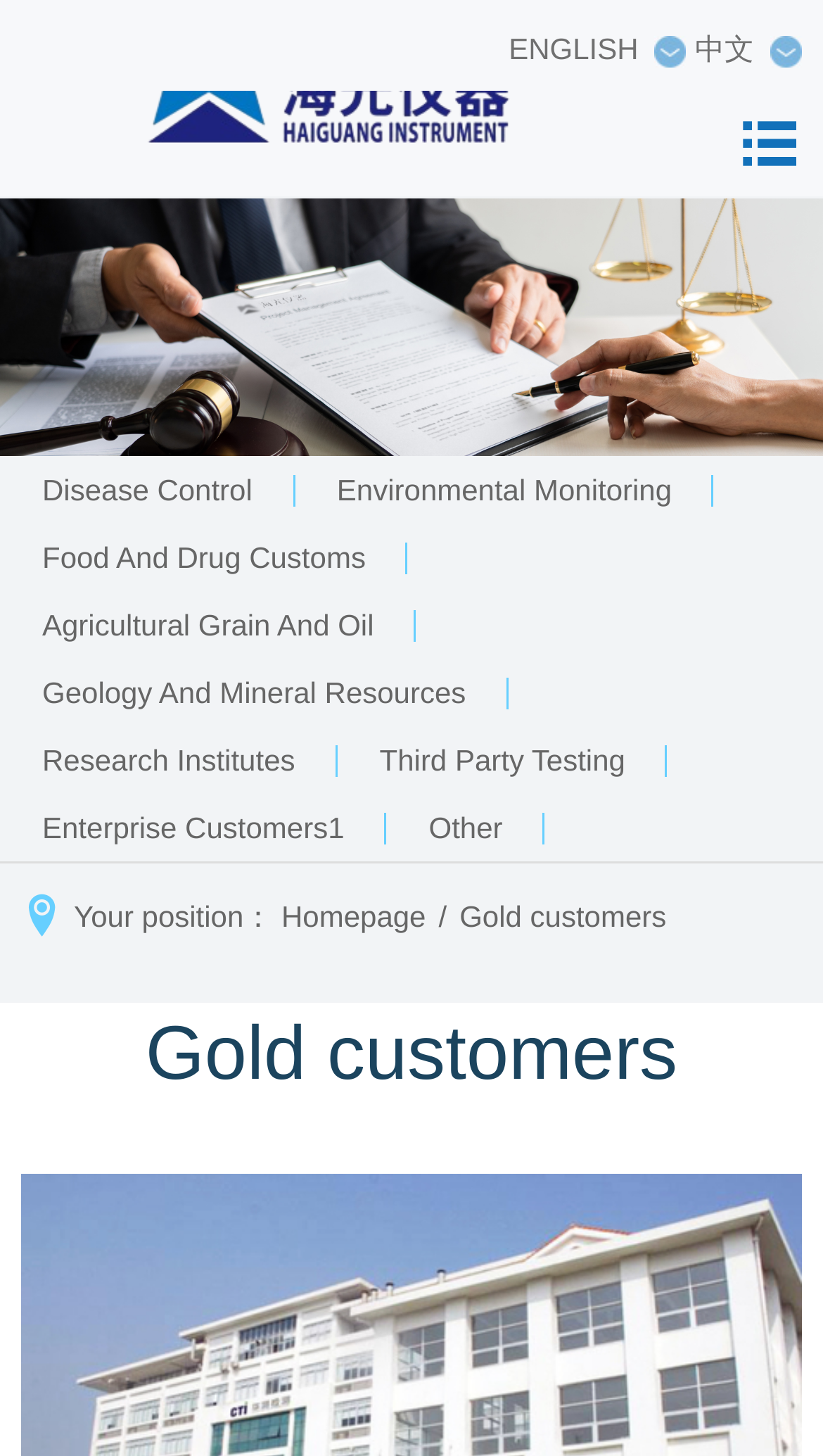Pinpoint the bounding box coordinates of the clickable element needed to complete the instruction: "Go to Homepage". The coordinates should be provided as four float numbers between 0 and 1: [left, top, right, bottom].

[0.342, 0.617, 0.518, 0.64]